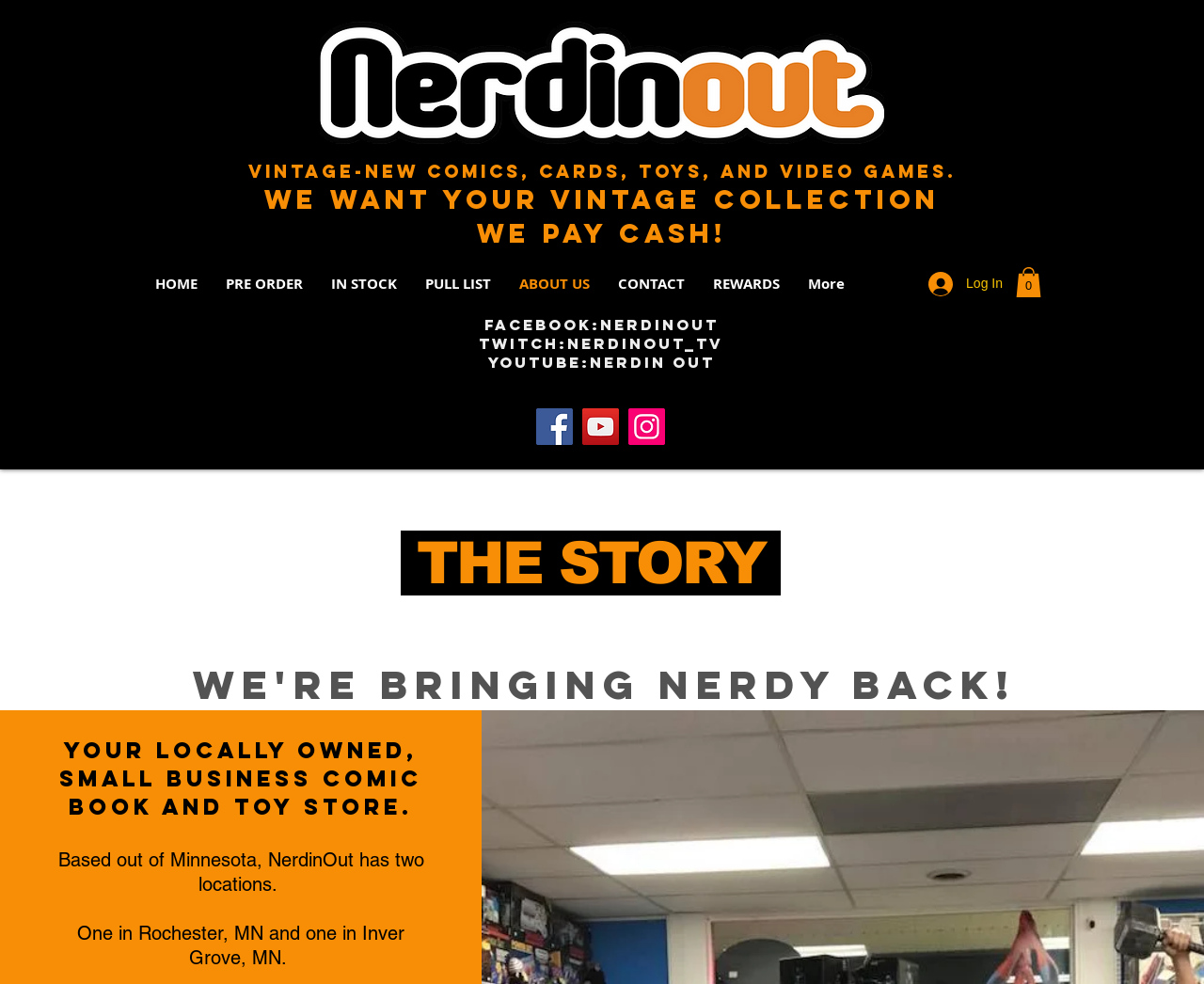Provide a one-word or one-phrase answer to the question:
What is the button at the top right corner of the webpage?

Log In